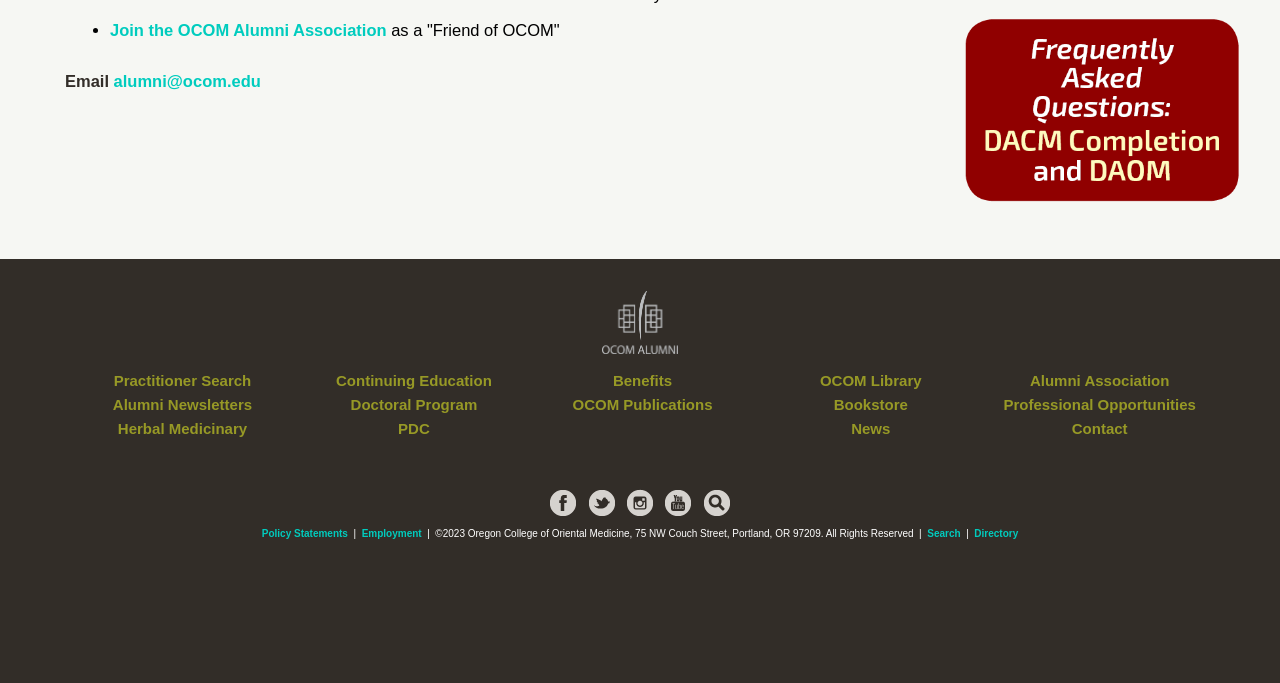Please specify the bounding box coordinates of the clickable section necessary to execute the following command: "View alumni newsletters".

[0.088, 0.58, 0.197, 0.605]